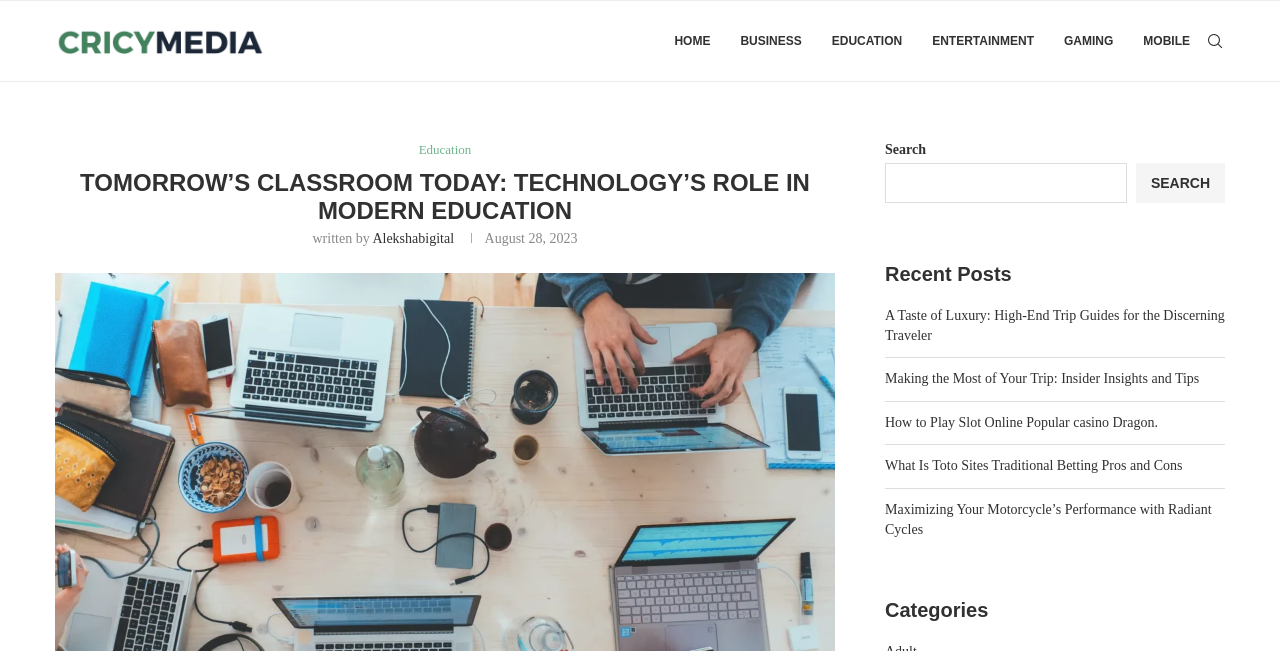With reference to the screenshot, provide a detailed response to the question below:
What is the purpose of the search box?

The search box can be found in the top-right corner of the webpage, and it has a placeholder text that says 'Search'. This suggests that the purpose of the search box is to allow users to search for content on the website.